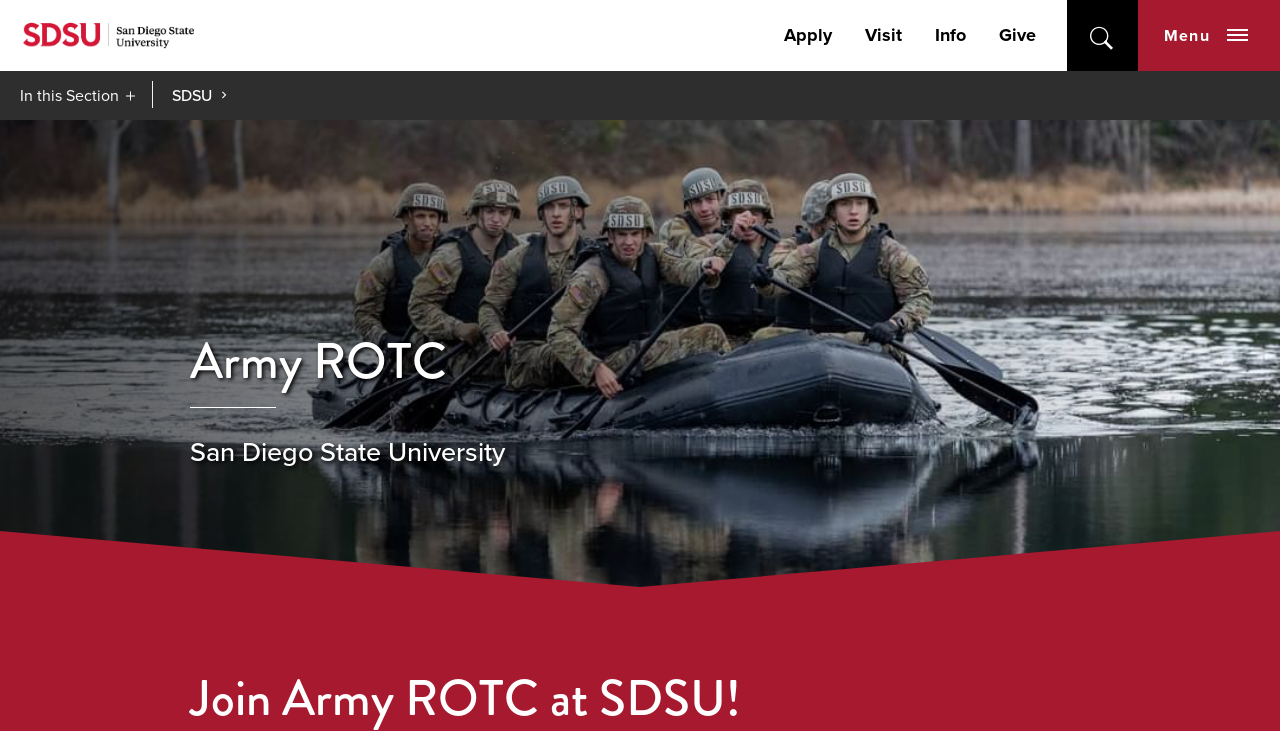Describe the entire webpage, focusing on both content and design.

The webpage is about Army ROTC at San Diego State University (SDSU). At the top left corner, there is a link to skip to the content. Next to it, on the top left, is the university's logo, an image with the text "San Diego State University". 

On the top right, there are five links in a row: "Apply", "Visit", "Info", "Give", and two buttons, one with an open icon and the other labeled "Menu". 

Below the top section, on the left side, there is a button labeled "In this Section". To the right of this button, there is a link labeled "SDSU". 

The main content of the page is divided into three sections. The first section has a heading "Army ROTC" and is located at the top center of the page. The second section has a static text "San Diego State University" and is located below the first section. The third section has a heading "Join Army ROTC at SDSU!" and is located at the bottom center of the page.